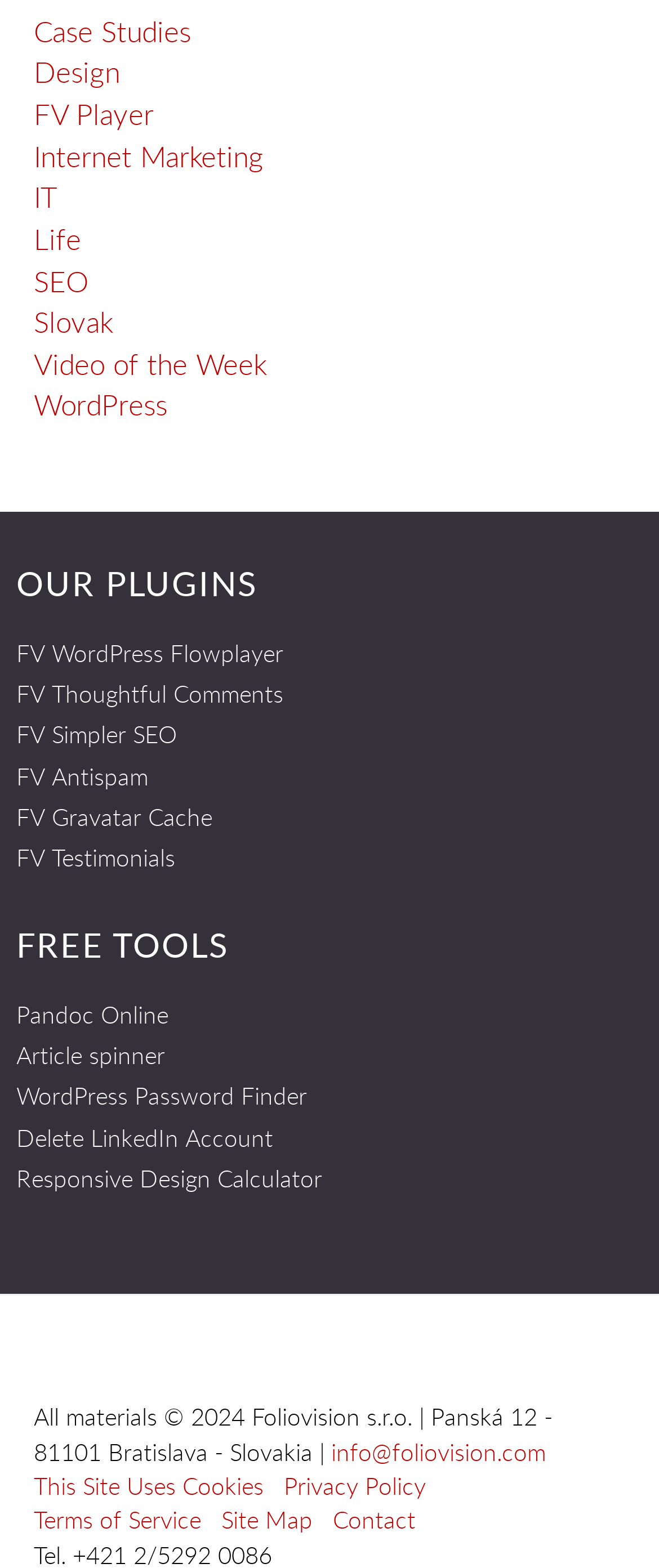Using the webpage screenshot and the element description FV Simpler SEO, determine the bounding box coordinates. Specify the coordinates in the format (top-left x, top-left y, bottom-right x, bottom-right y) with values ranging from 0 to 1.

[0.025, 0.458, 0.269, 0.479]